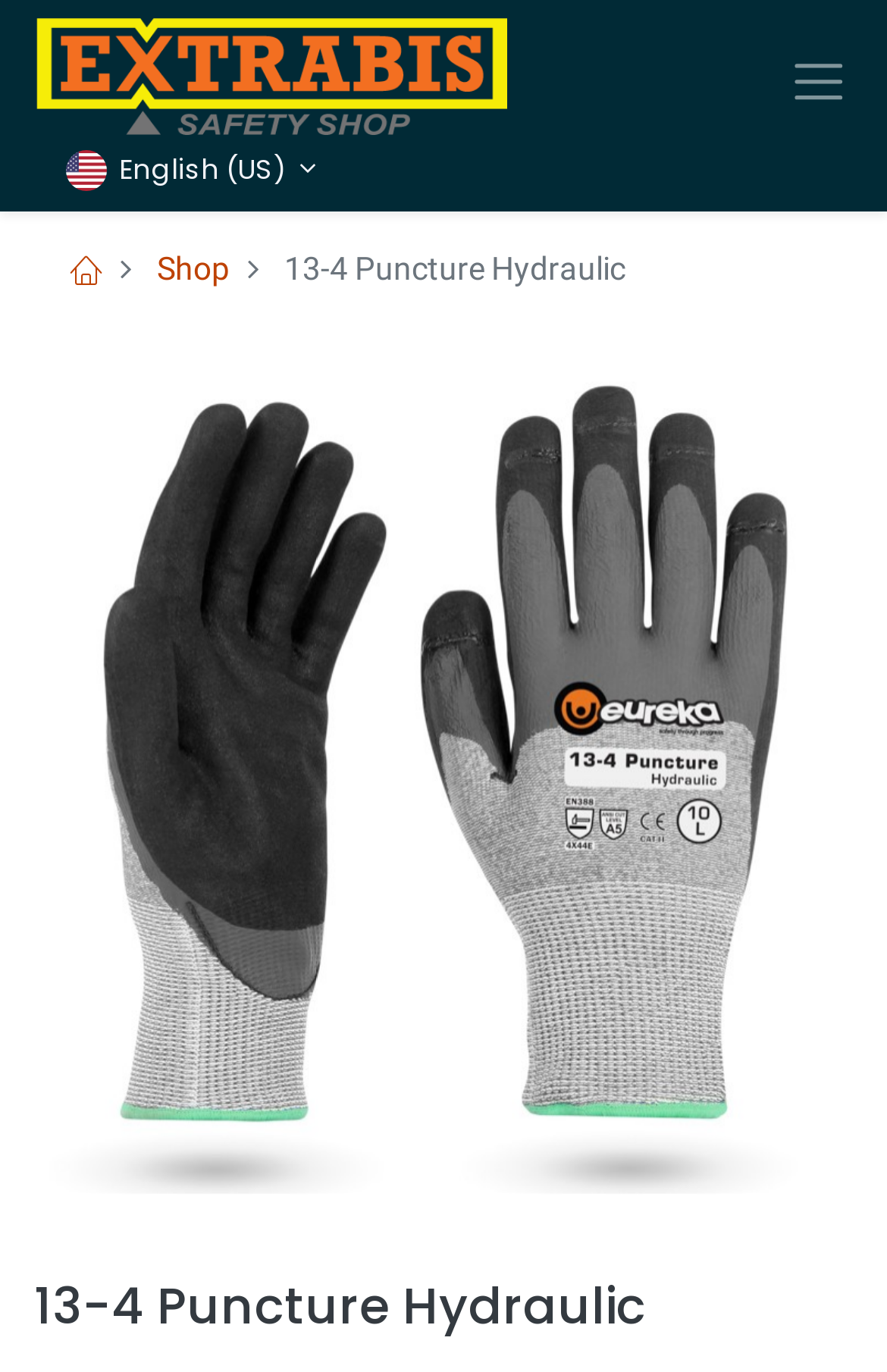Using the description: "English (US)", determine the UI element's bounding box coordinates. Ensure the coordinates are in the format of four float numbers between 0 and 1, i.e., [left, top, right, bottom].

[0.062, 0.106, 0.37, 0.14]